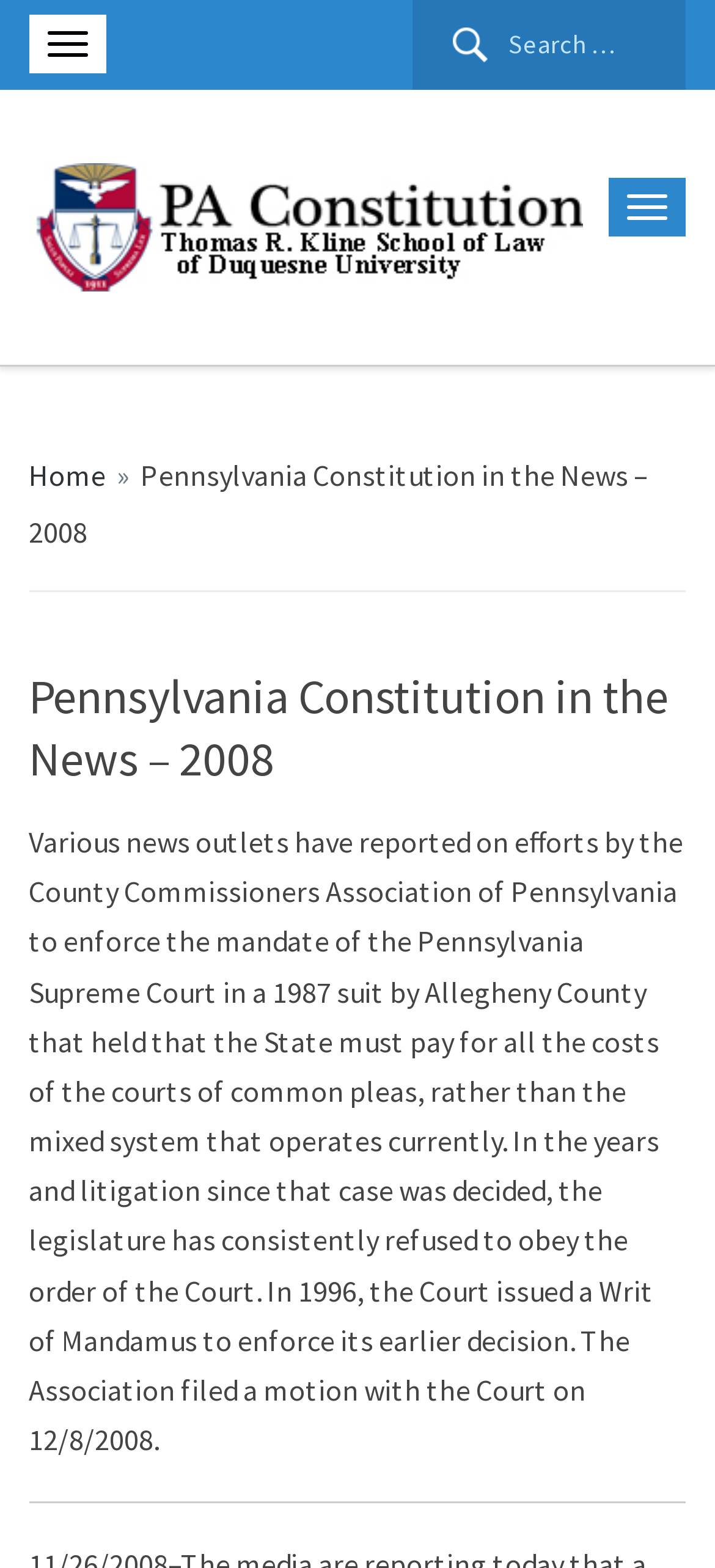What is the purpose of the search box?
Analyze the screenshot and provide a detailed answer to the question.

The purpose of the search box can be inferred by looking at the label 'Search for:' next to the search box, which suggests that it is meant to be used to search for information on the website.